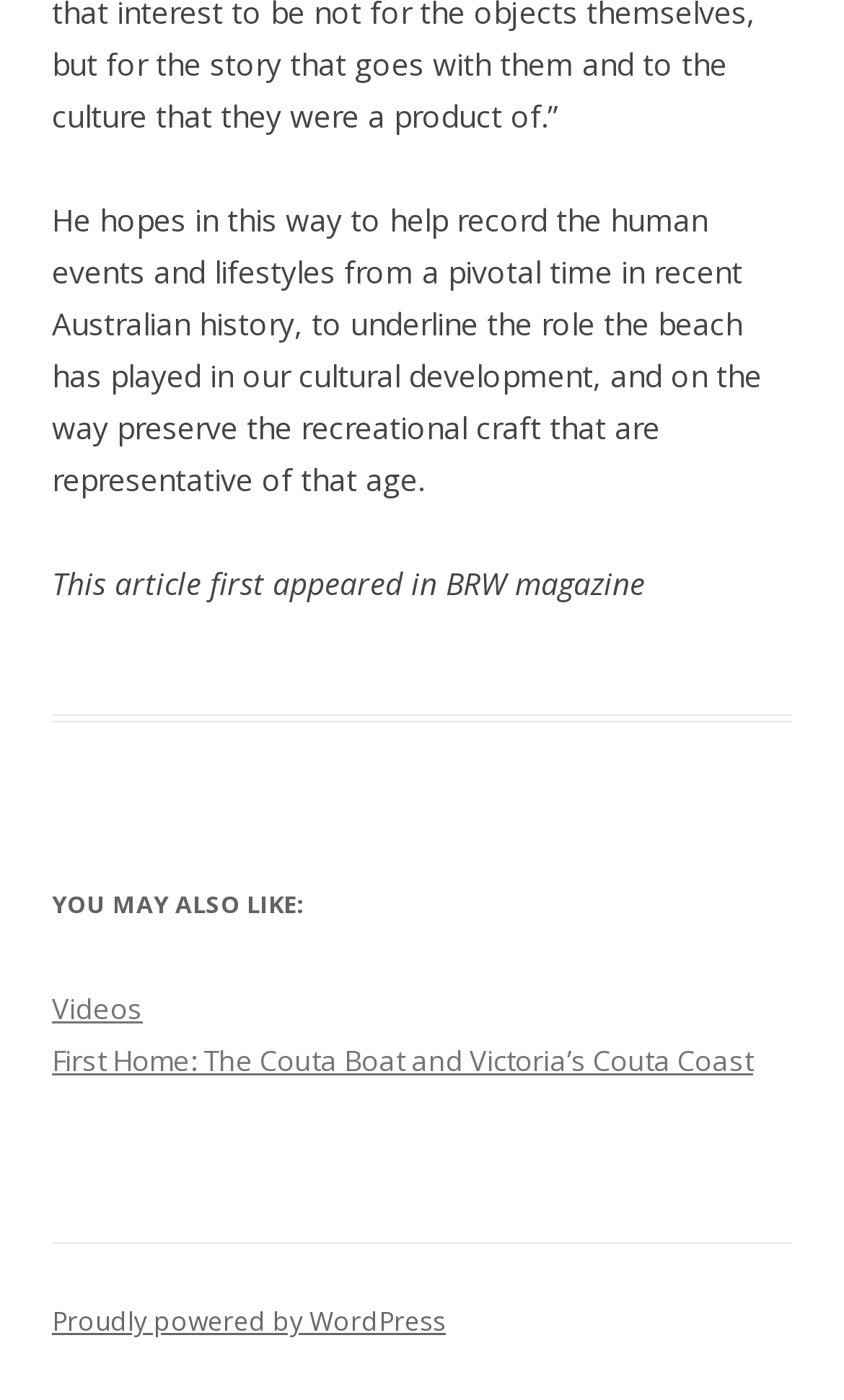What is the author's intention?
Please give a detailed answer to the question using the information shown in the image.

The author's intention is to record human events and lifestyles from a pivotal time in recent Australian history, as stated in the first StaticText element.